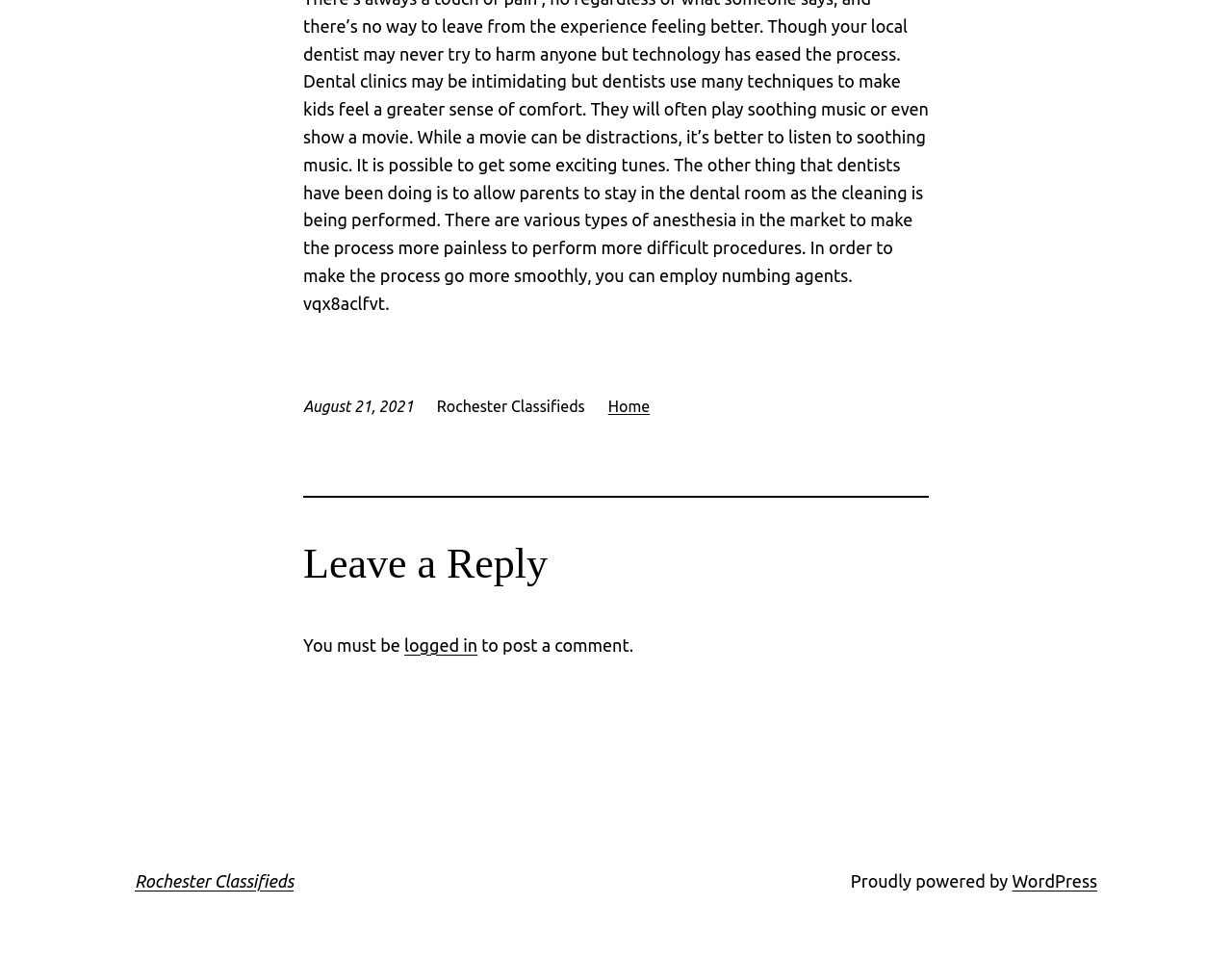Using the provided element description "logged in", determine the bounding box coordinates of the UI element.

[0.328, 0.664, 0.388, 0.685]